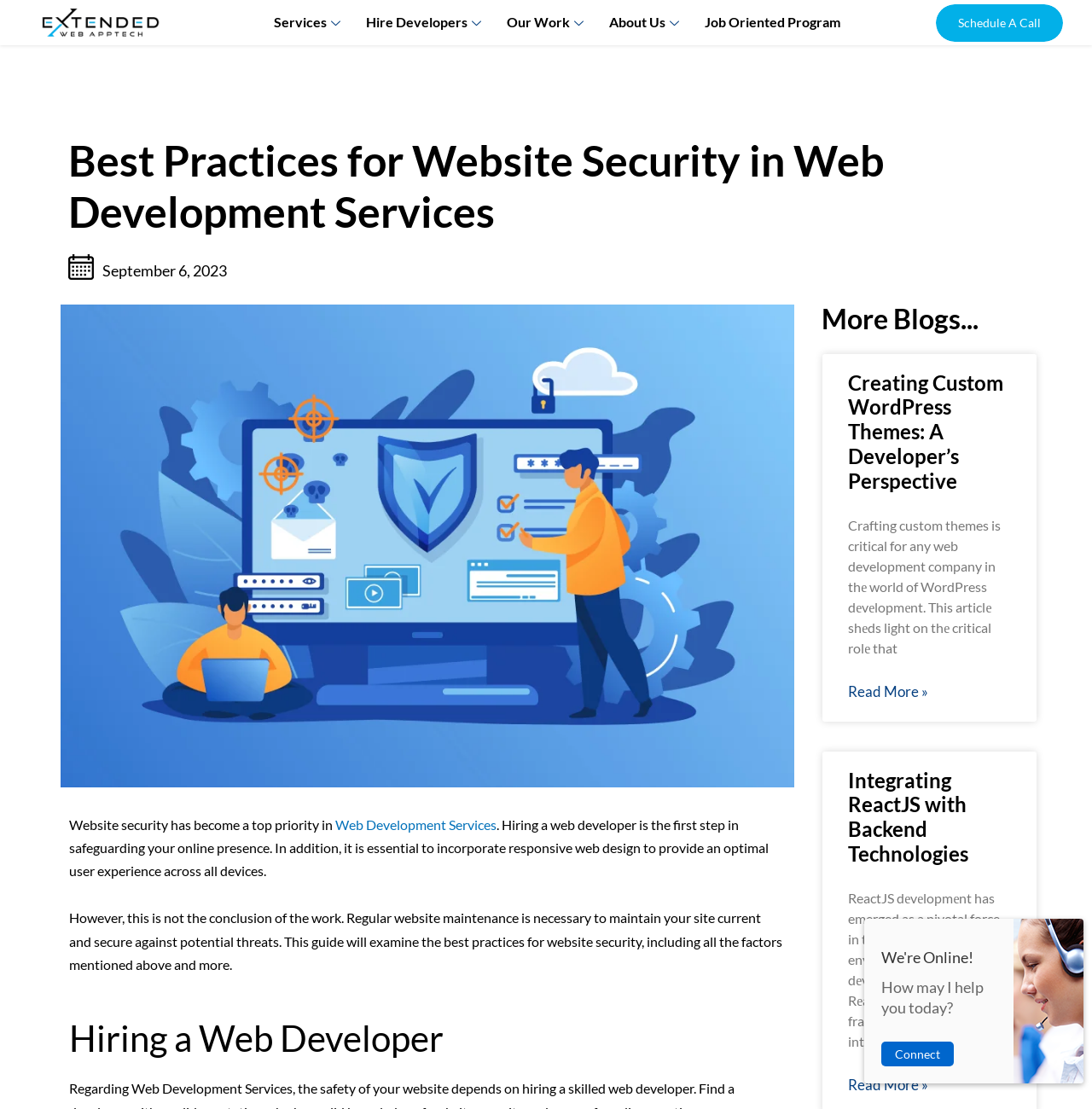Pinpoint the bounding box coordinates of the area that must be clicked to complete this instruction: "View Factsheets".

None